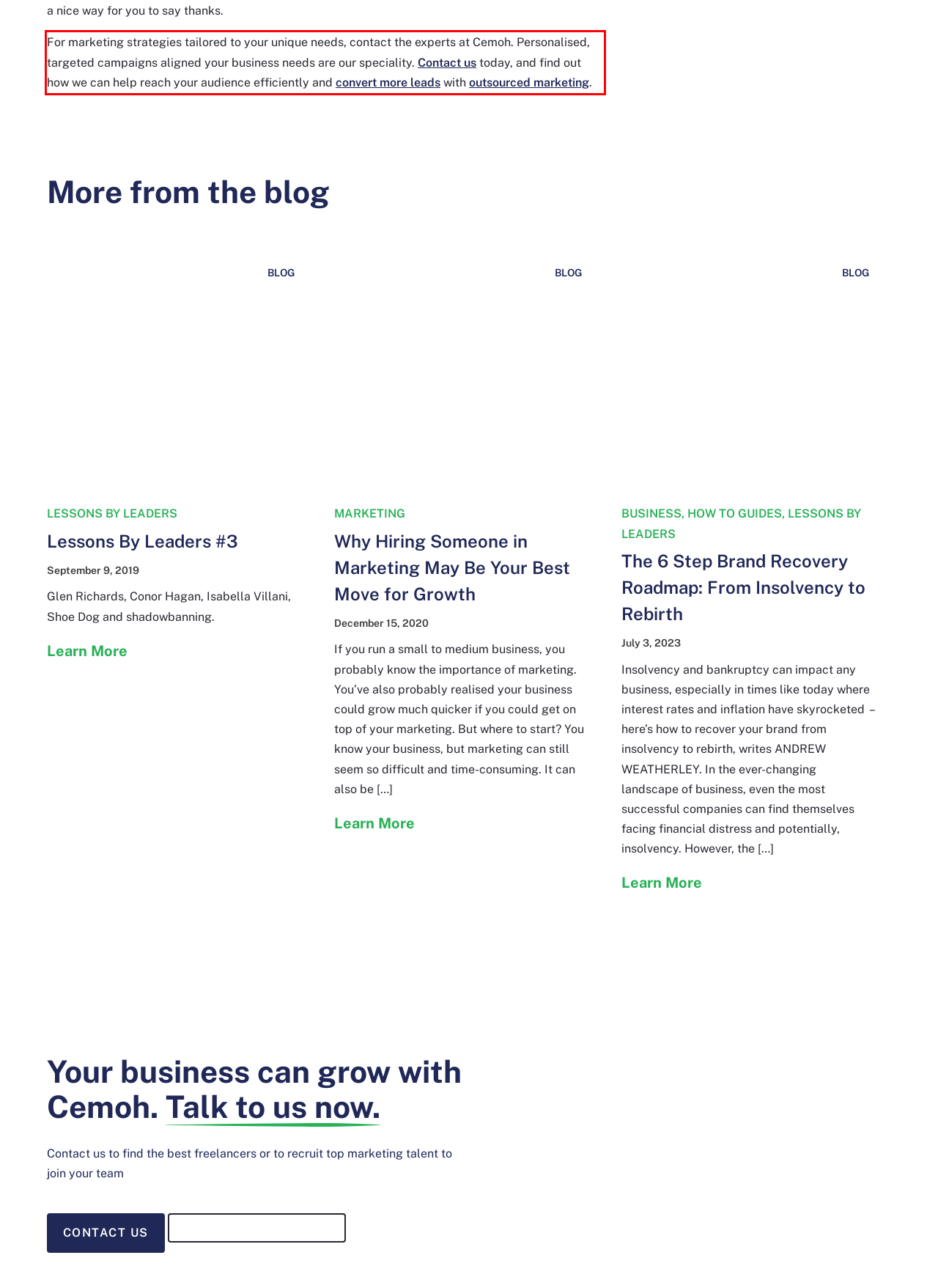Identify and extract the text within the red rectangle in the screenshot of the webpage.

For marketing strategies tailored to your unique needs, contact the experts at Cemoh. Personalised, targeted campaigns aligned your business needs are our speciality. Contact us today, and find out how we can help reach your audience efficiently and convert more leads with outsourced marketing.